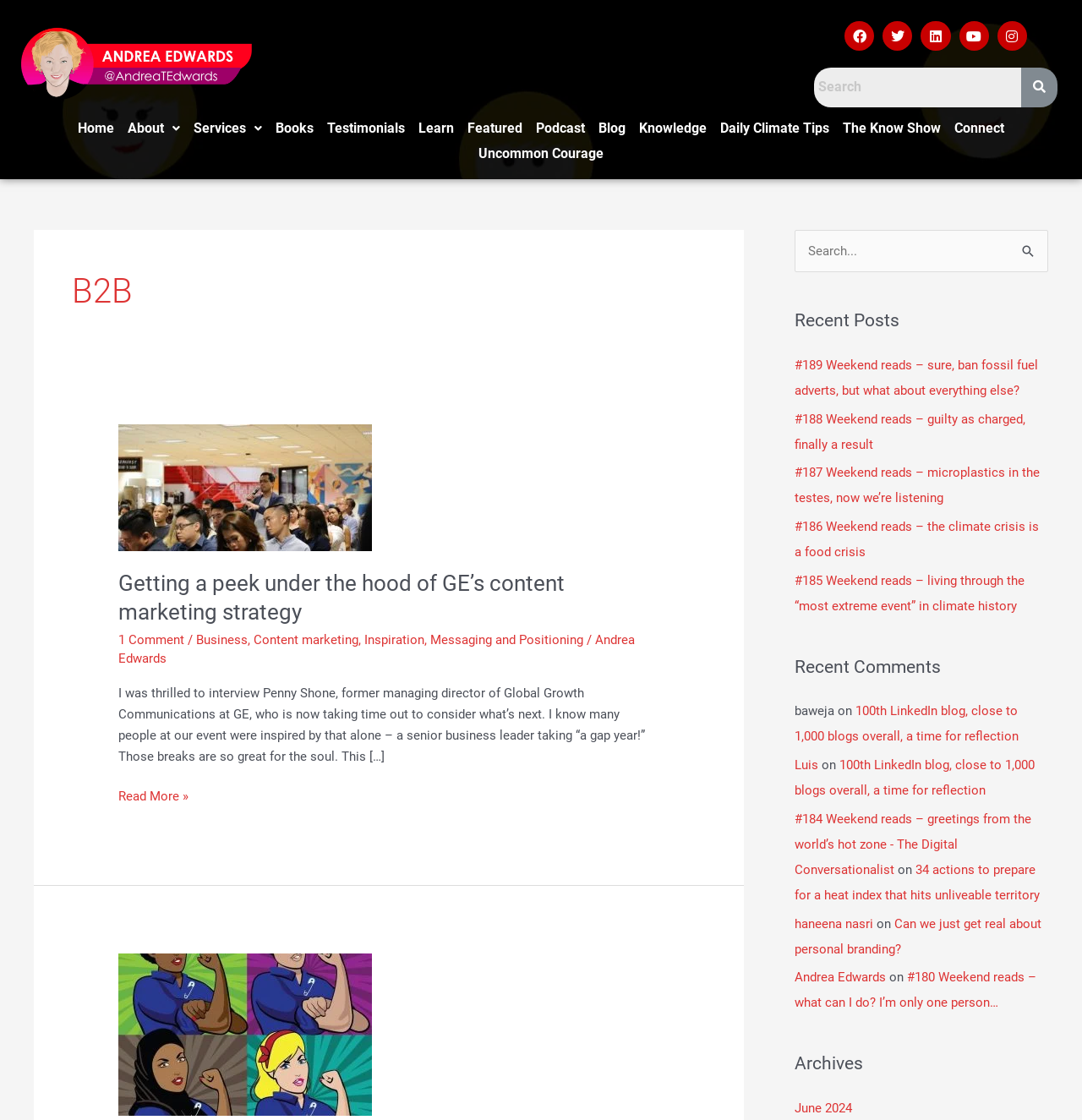How many recent posts are listed on the webpage?
Provide an in-depth and detailed answer to the question.

I found the answer by looking at the 'Recent Posts' section on the webpage. There are five links listed under this section, each representing a recent post.